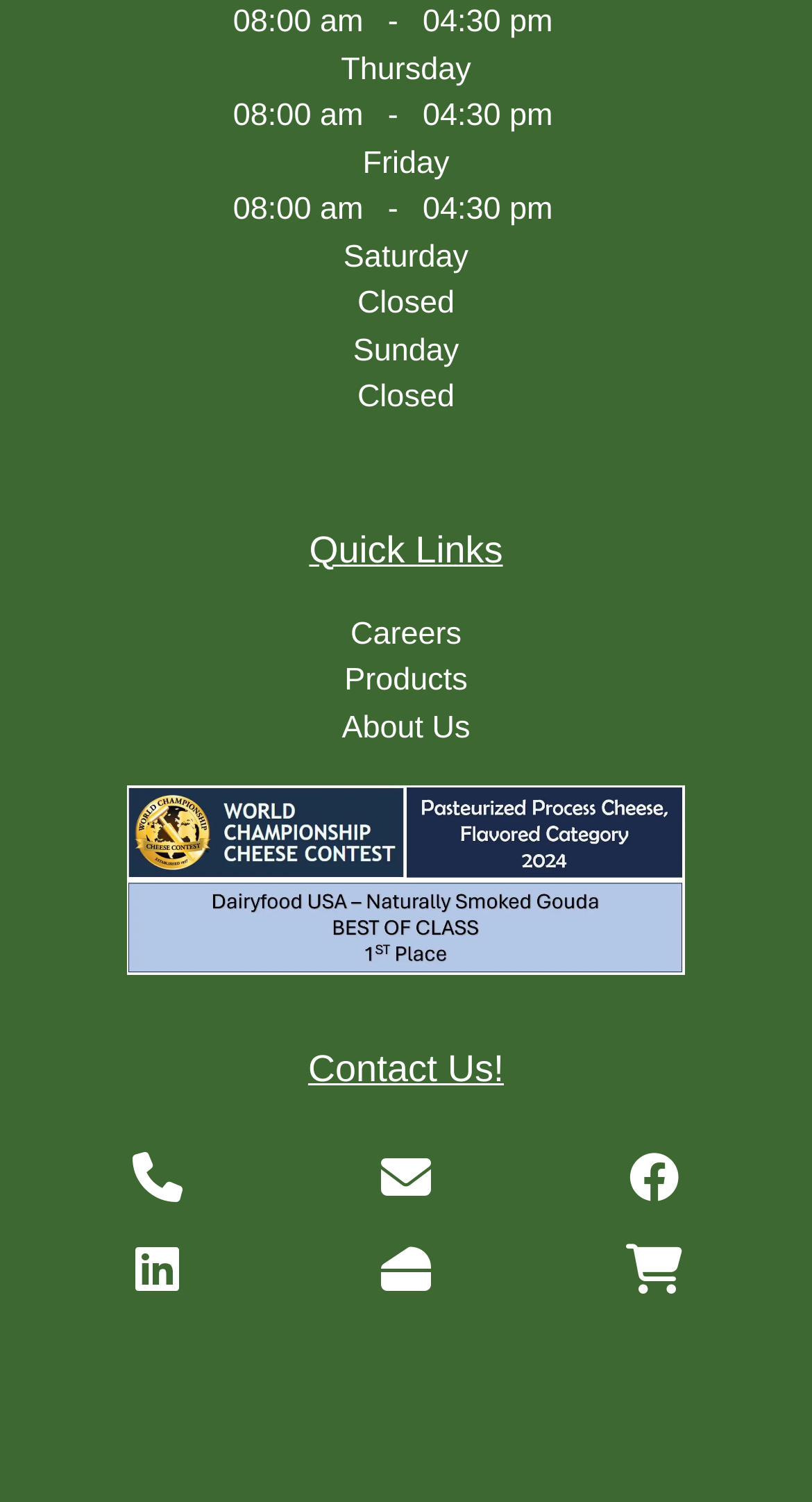What is the name of the award mentioned on the webpage?
Answer with a single word or short phrase according to what you see in the image.

2024 World Cheese Champion